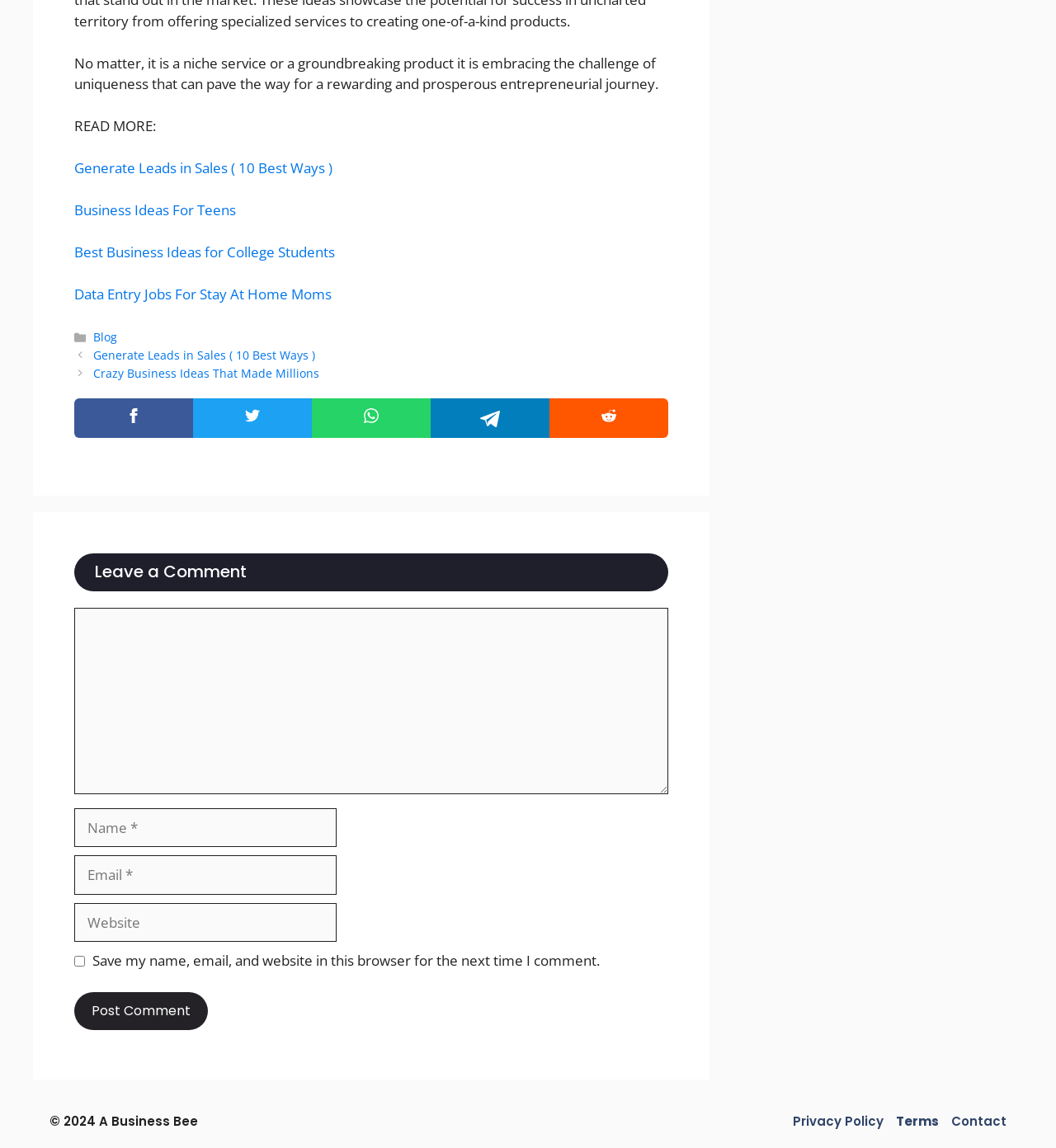Show me the bounding box coordinates of the clickable region to achieve the task as per the instruction: "Click on 'Business Ideas For Teens'".

[0.07, 0.175, 0.223, 0.191]